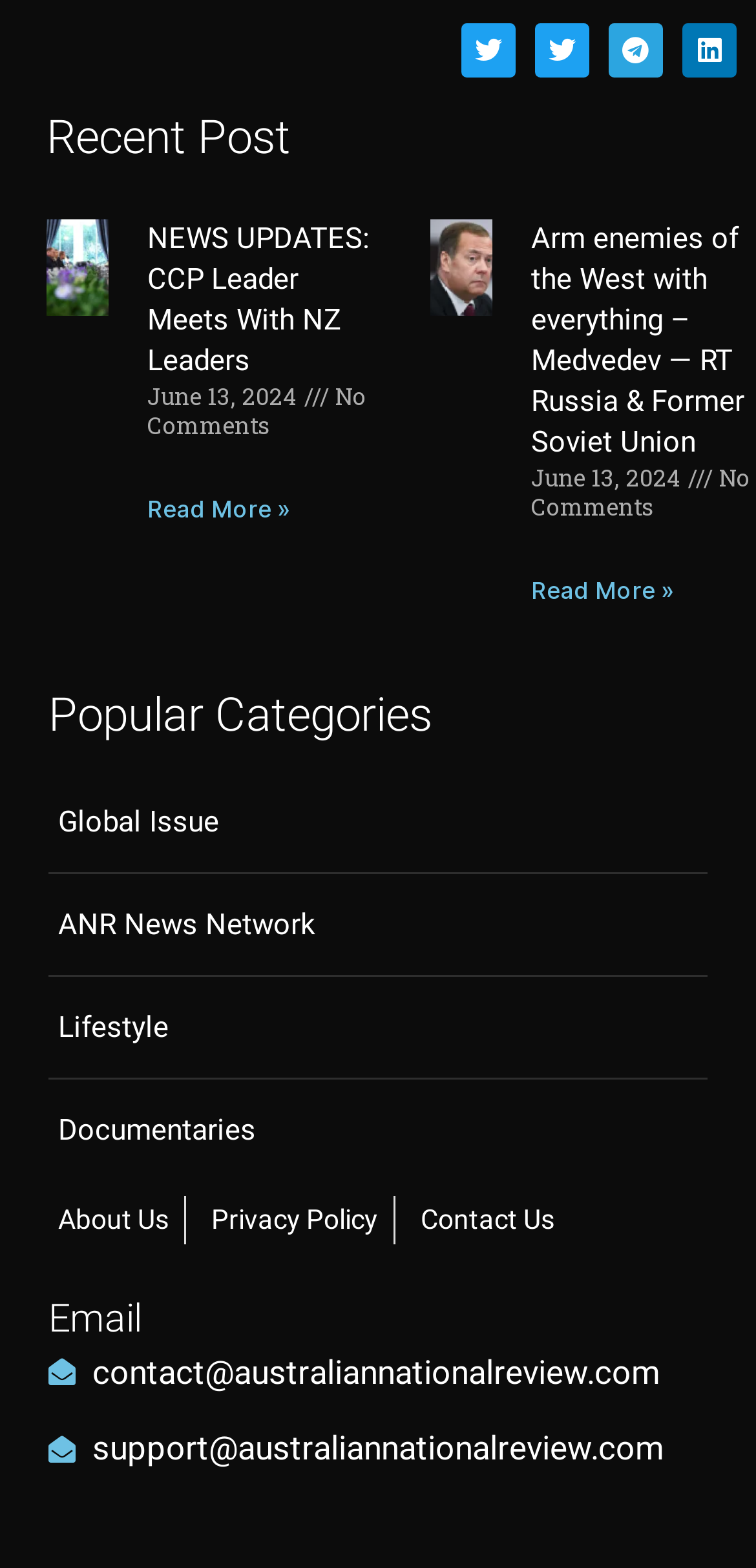Provide the bounding box for the UI element matching this description: "ANR News Network".

[0.064, 0.573, 0.936, 0.607]